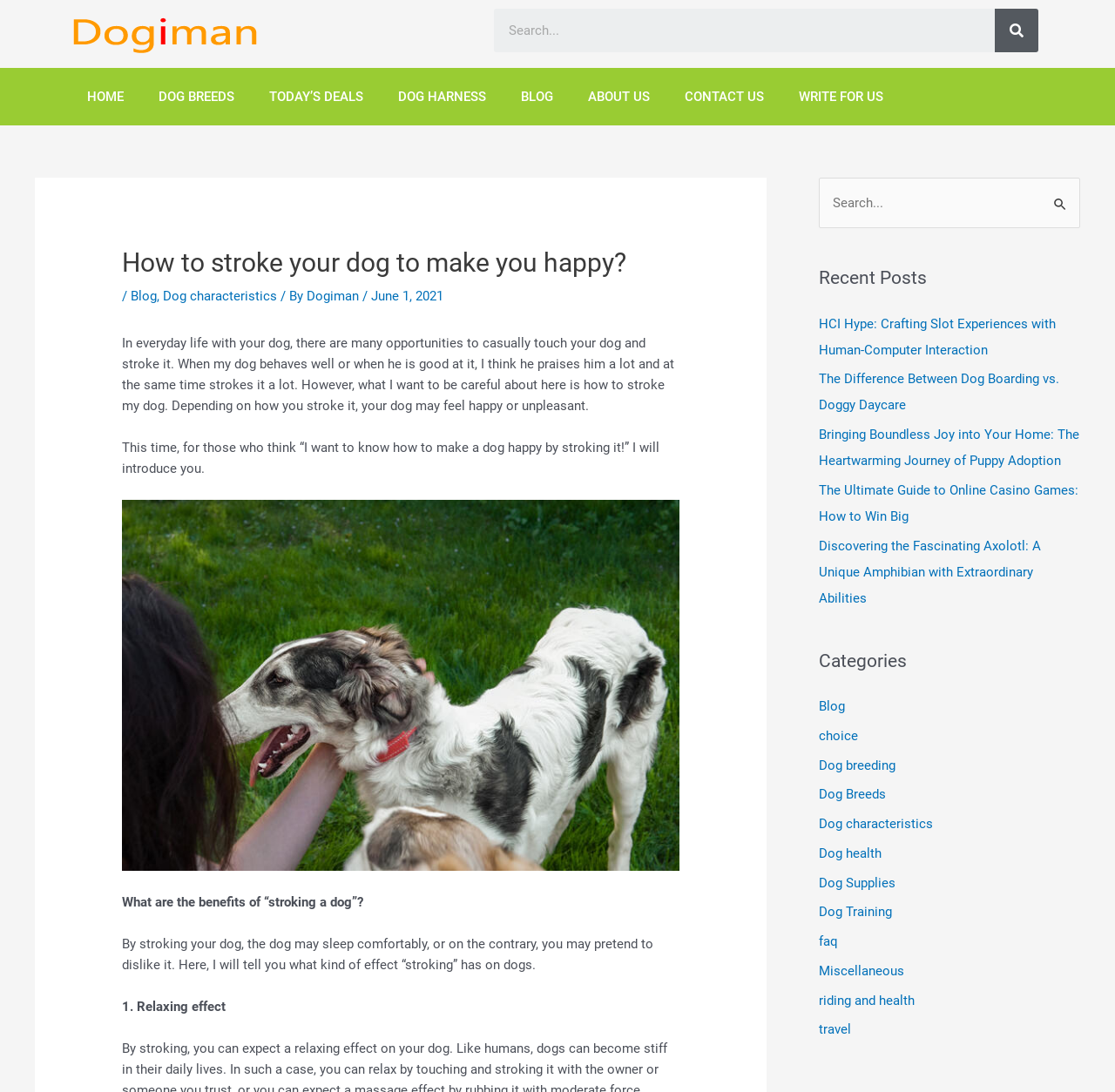Identify the bounding box for the UI element described as: "parent_node: Search for: value="Search"". The coordinates should be four float numbers between 0 and 1, i.e., [left, top, right, bottom].

[0.934, 0.163, 0.969, 0.195]